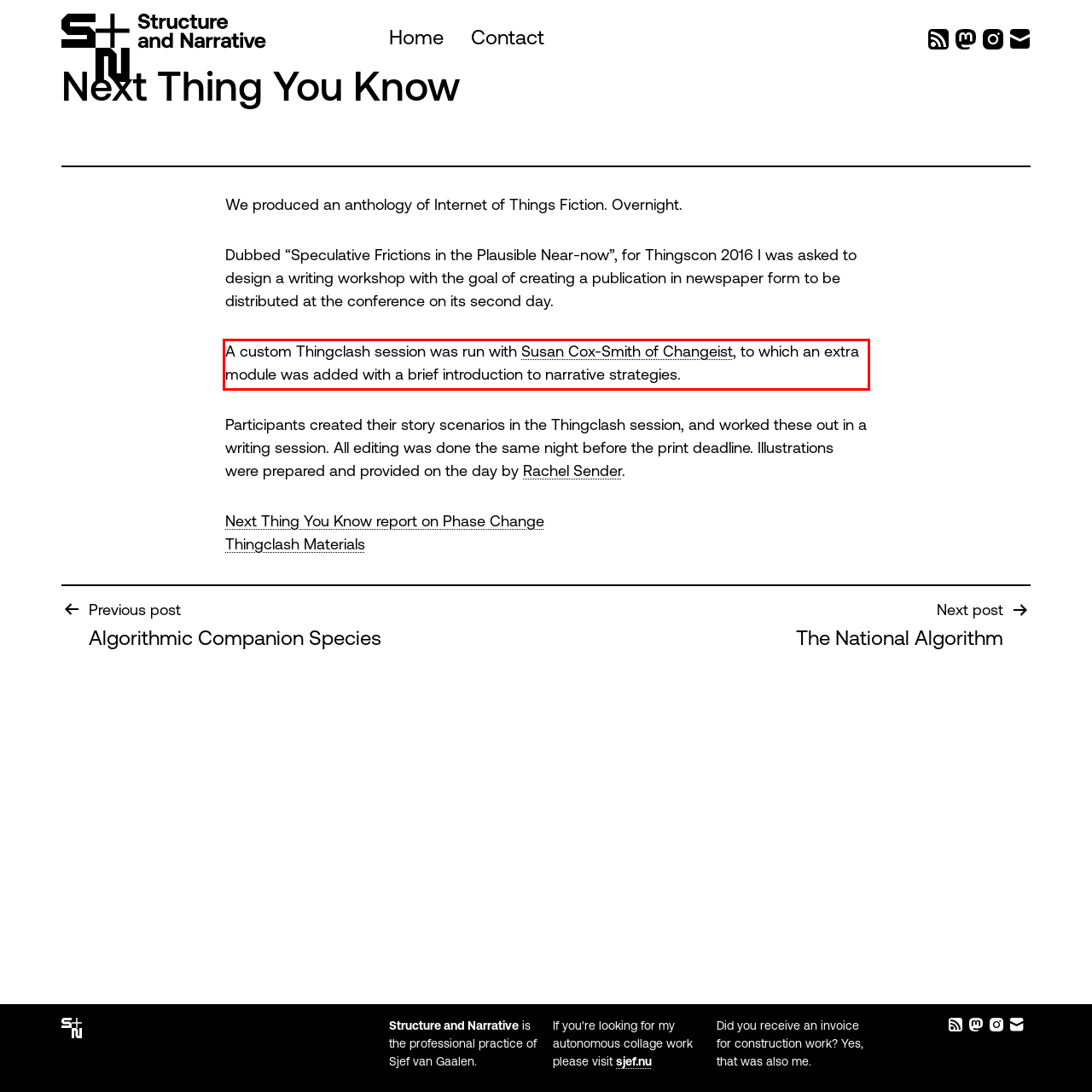You have a webpage screenshot with a red rectangle surrounding a UI element. Extract the text content from within this red bounding box.

A custom Thingclash session was run with Susan Cox-Smith of Changeist, to which an extra module was added with a brief introduction to narrative strategies.